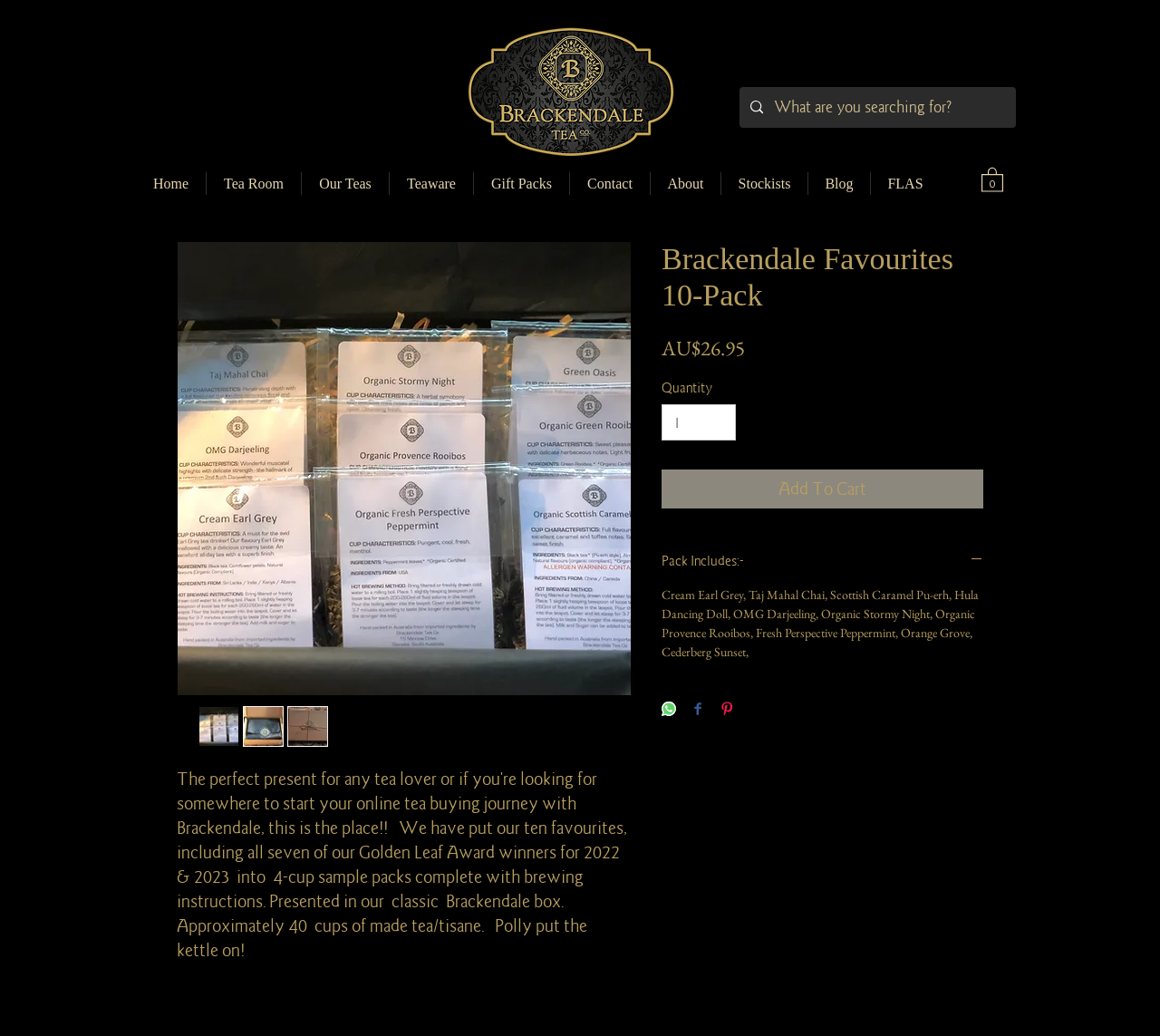Can you find the bounding box coordinates for the element that needs to be clicked to execute this instruction: "Add the Brackendale Favourites 10-Pack to cart"? The coordinates should be given as four float numbers between 0 and 1, i.e., [left, top, right, bottom].

[0.57, 0.454, 0.848, 0.491]